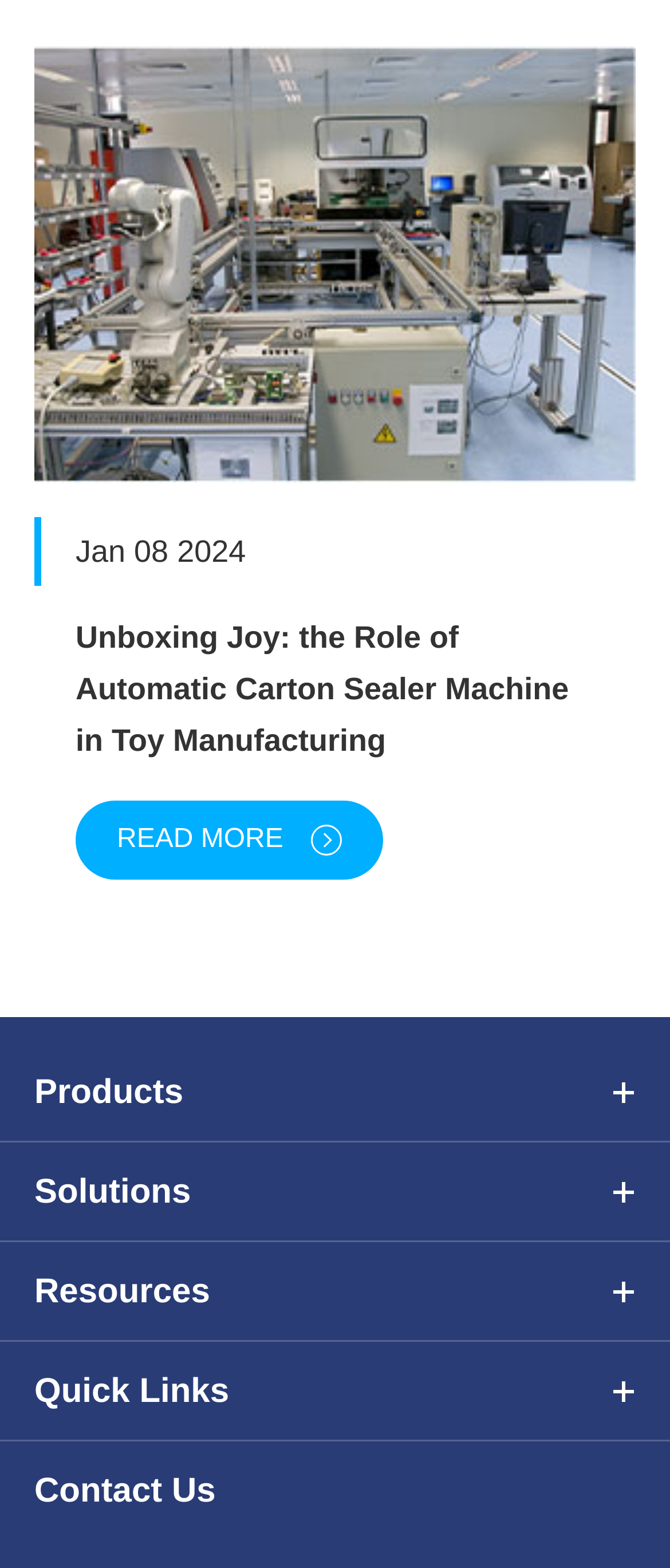Determine the bounding box coordinates for the HTML element mentioned in the following description: "Read More". The coordinates should be a list of four floats ranging from 0 to 1, represented as [left, top, right, bottom].

[0.113, 0.511, 0.573, 0.561]